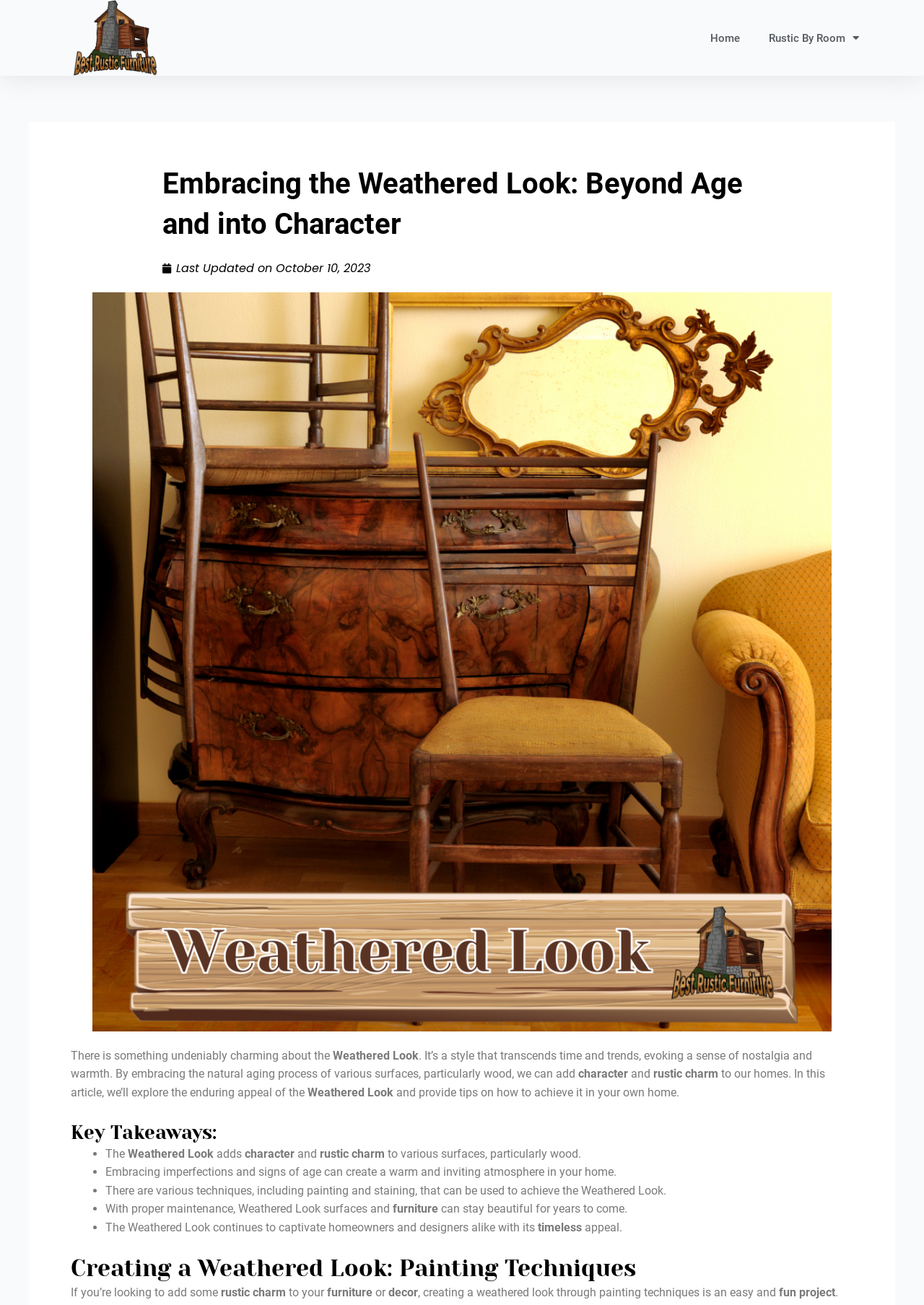Provide an in-depth caption for the elements present on the webpage.

This webpage is about embracing the weathered look in home decor, particularly in rustic furniture. At the top, there is a logo of Best Rustic Furniture and a navigation menu with links to the home page and other sections. Below the navigation menu, there is a heading that reads "Embracing the Weathered Look: Beyond Age and into Character" followed by a link indicating when the article was last updated.

On the left side of the page, there is a large image of a weathered wooden surface, which takes up most of the page's width. To the right of the image, there is a block of text that discusses the charm of the weathered look and how it can add character and rustic charm to one's home.

Below the image and text, there is a section with a heading "Key Takeaways" that summarizes the main points of the article. This section is formatted as a list with four bullet points, each highlighting a benefit of the weathered look, such as adding character and rustic charm, creating a warm atmosphere, and being achievable through various techniques.

Further down the page, there is another section with a heading "Creating a Weathered Look: Painting Techniques" that provides more information on how to achieve the weathered look through painting. This section starts with a paragraph of text that introduces the topic and then continues with more detailed information on the techniques involved.

Throughout the page, there are no other images besides the logo and the large image of the weathered wooden surface. The layout is clean and easy to follow, with clear headings and concise text that makes it easy to read and understand.